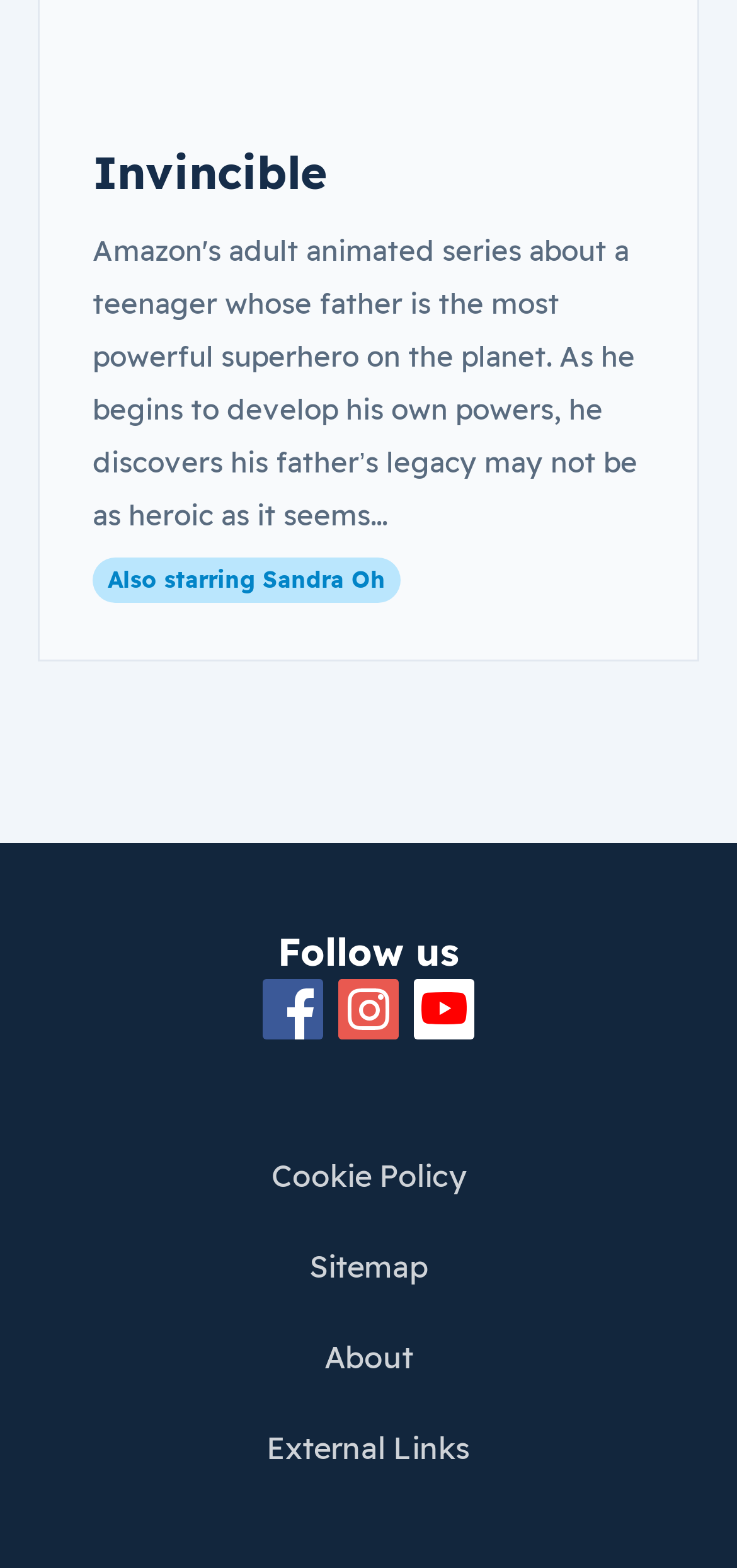Could you determine the bounding box coordinates of the clickable element to complete the instruction: "Click on Invincible"? Provide the coordinates as four float numbers between 0 and 1, i.e., [left, top, right, bottom].

[0.126, 0.091, 0.444, 0.128]